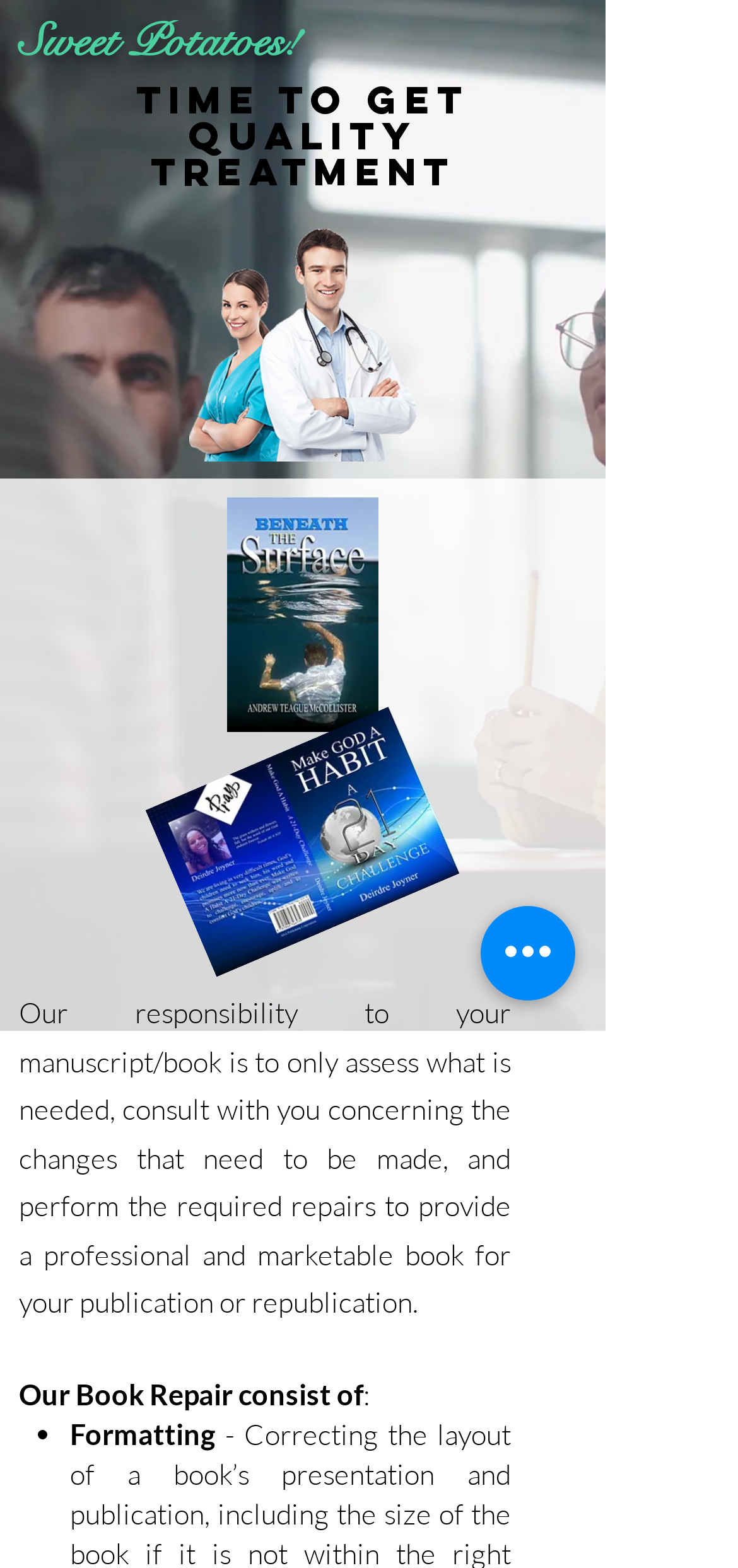Please answer the following question using a single word or phrase: 
What is the tone of the webpage?

Professional